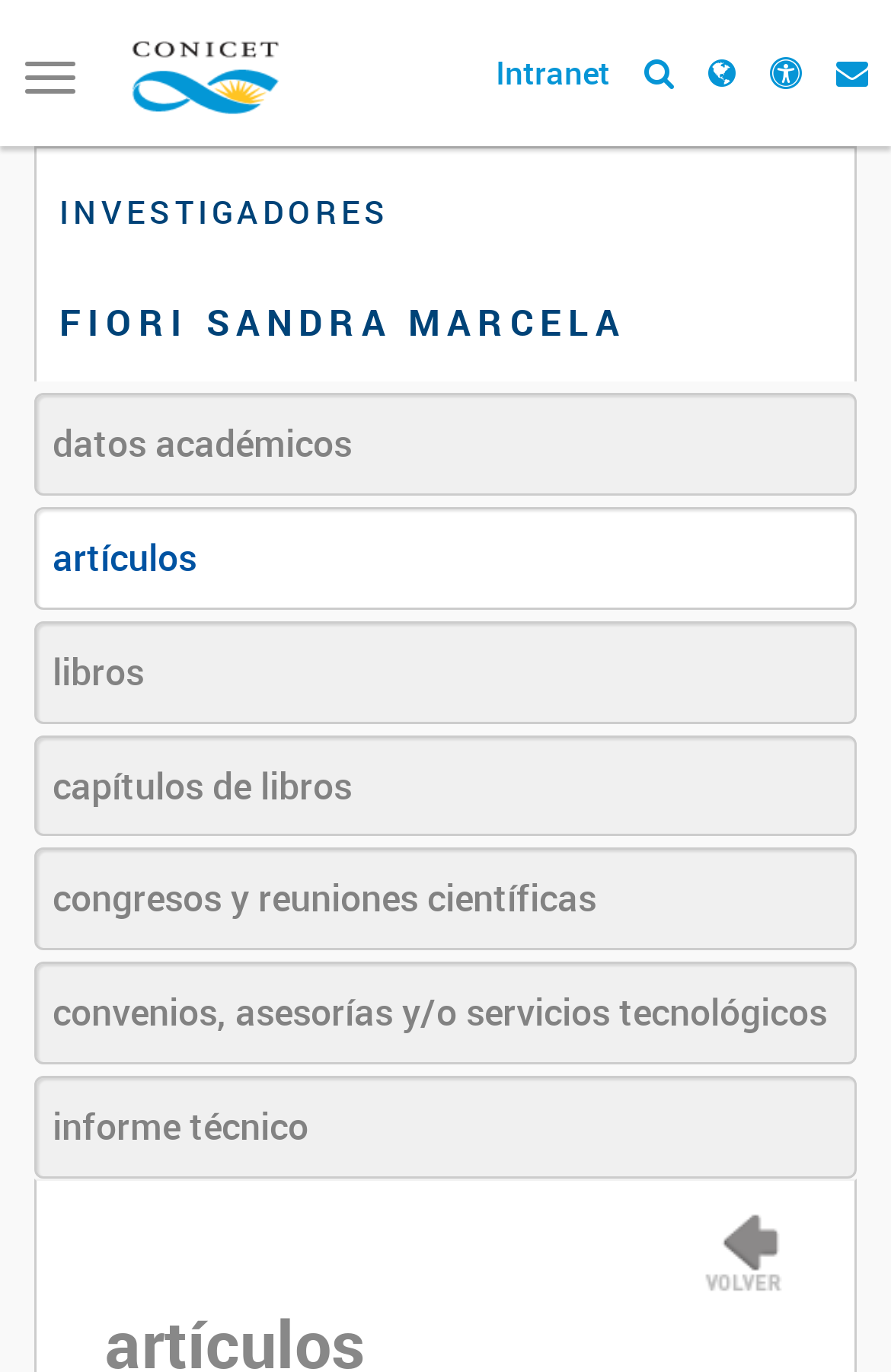Using the information shown in the image, answer the question with as much detail as possible: What is the name of the researcher shown on the page?

I found the name 'FIORI SANDRA MARCELA' in the StaticText element with ID 136, which is located below the 'INVESTIGADORES' heading.